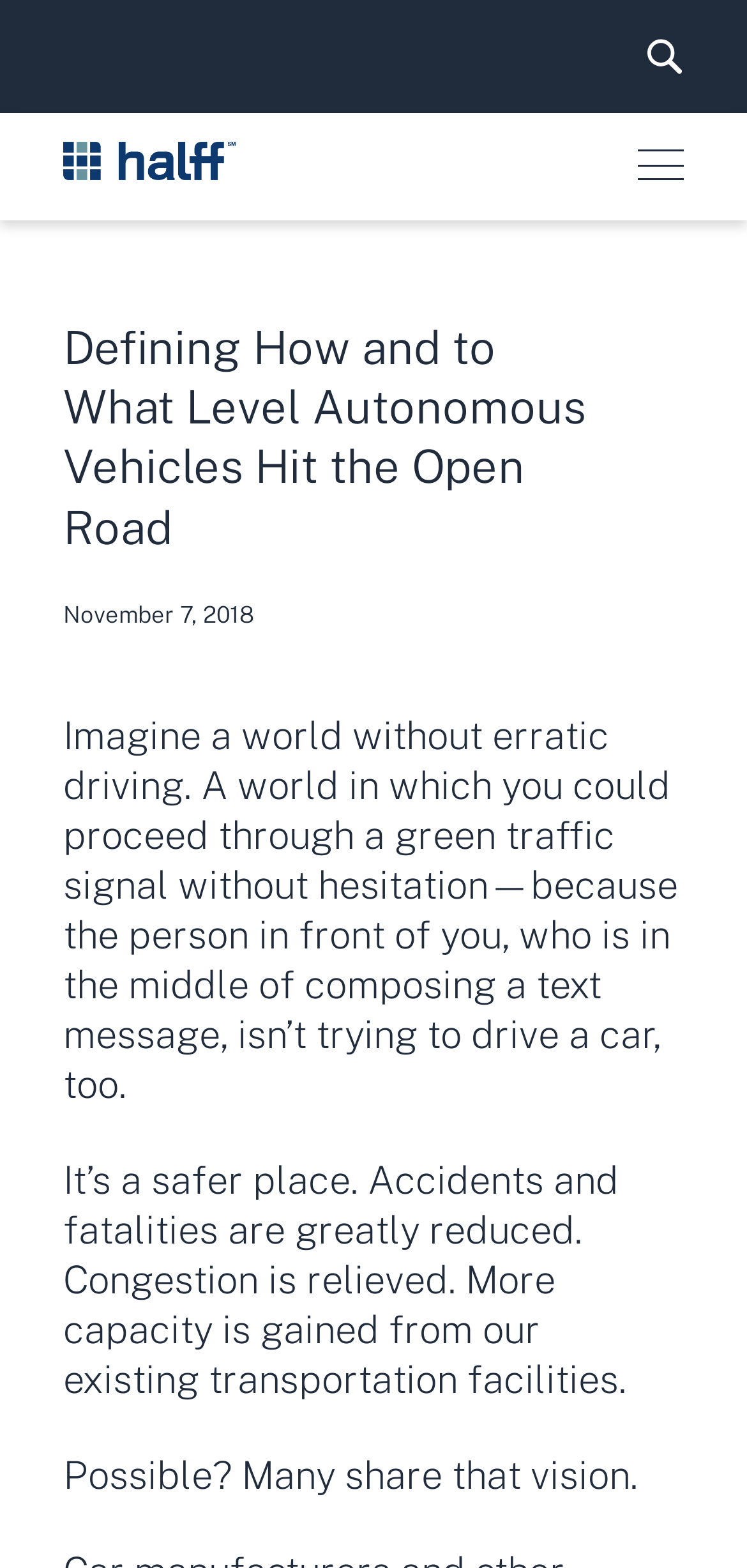Identify the coordinates of the bounding box for the element described below: "parent_node: People & Culture". Return the coordinates as four float numbers between 0 and 1: [left, top, right, bottom].

[0.085, 0.09, 0.315, 0.122]